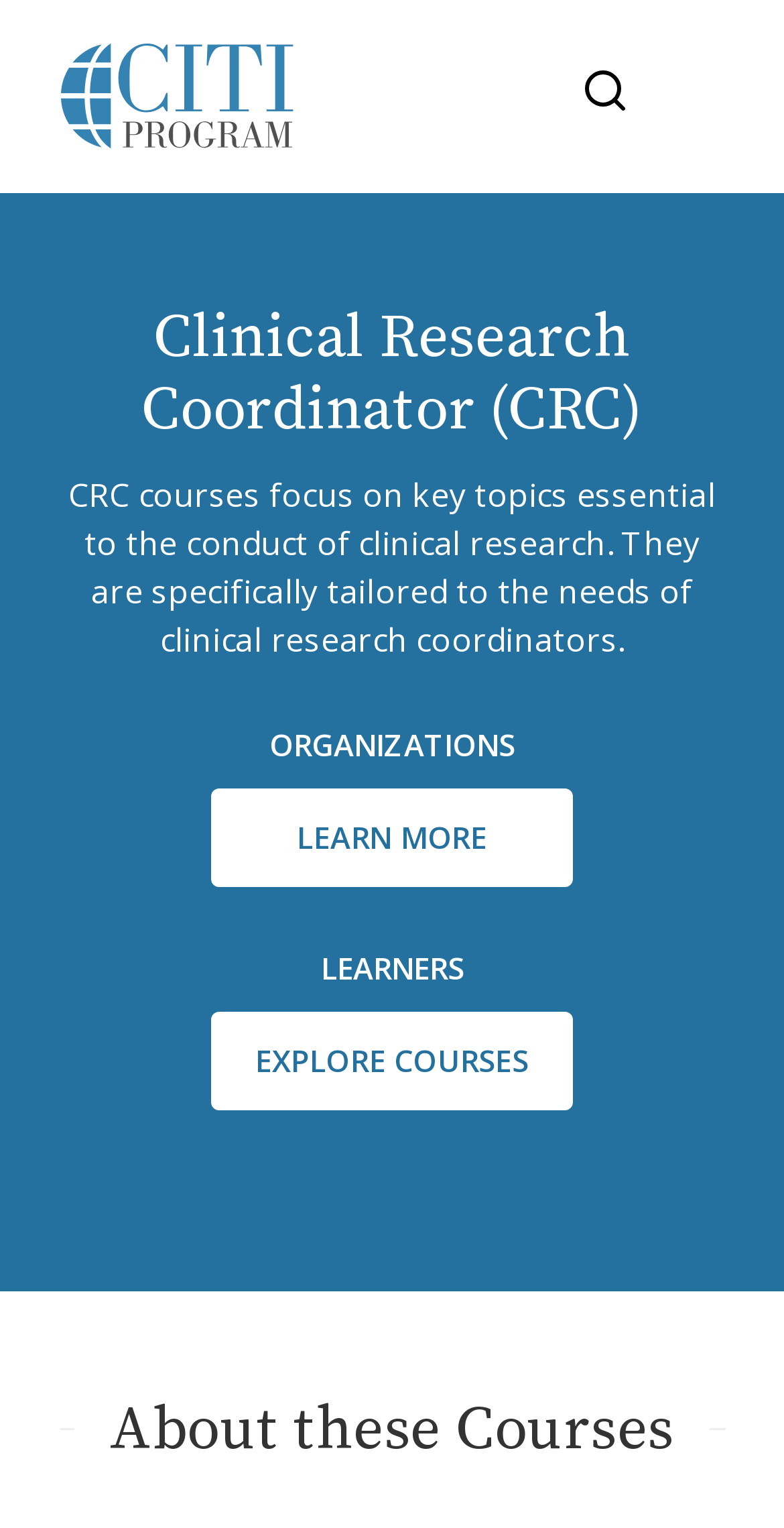Give a one-word or short-phrase answer to the following question: 
What is the logo on the top left?

CITI Program Logo